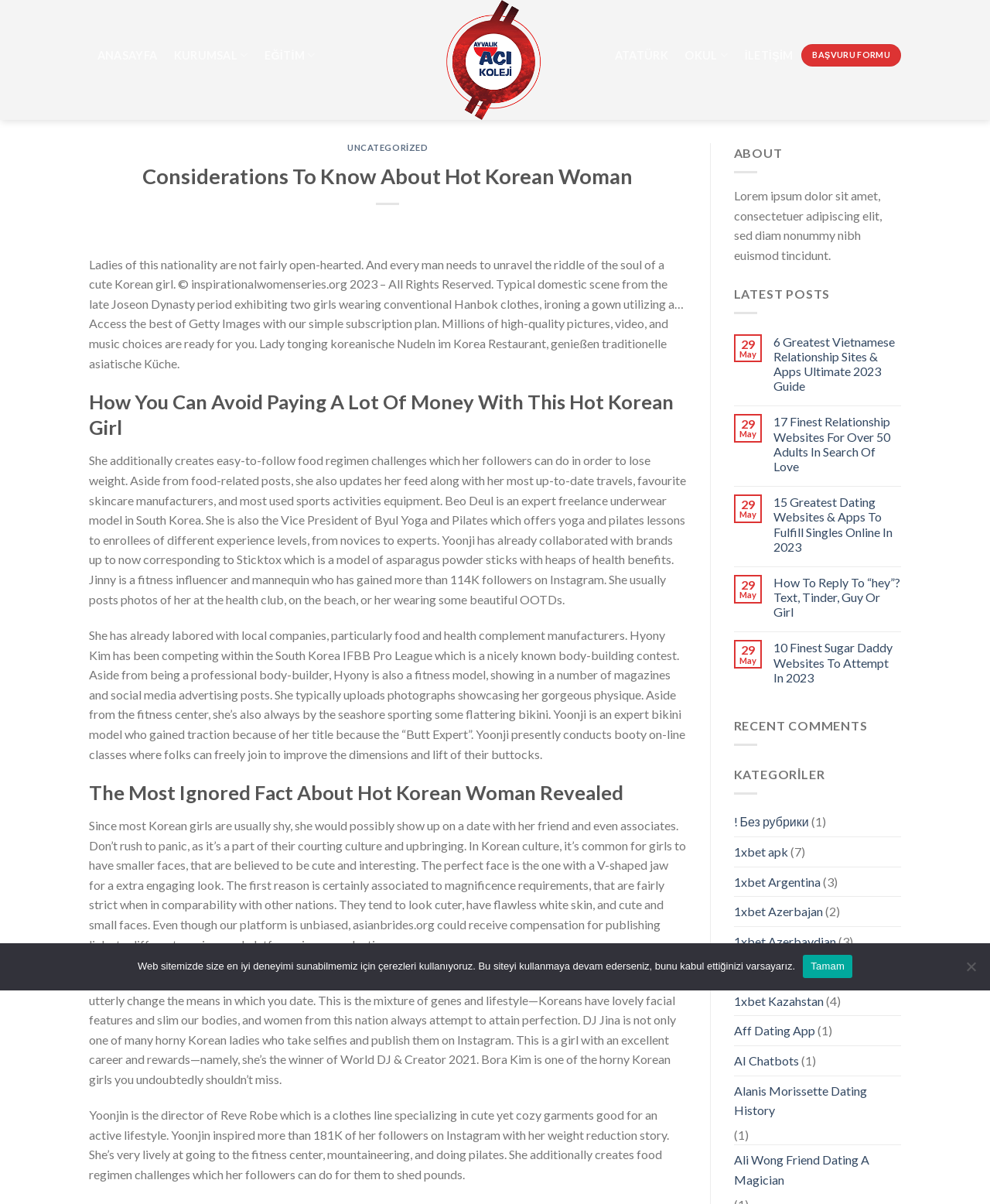Utilize the information from the image to answer the question in detail:
What is the purpose of the webpage?

The webpage appears to be an informational article or blog post that aims to provide readers with information about hot Korean women, their characteristics, and lifestyle, rather than selling a product or service.